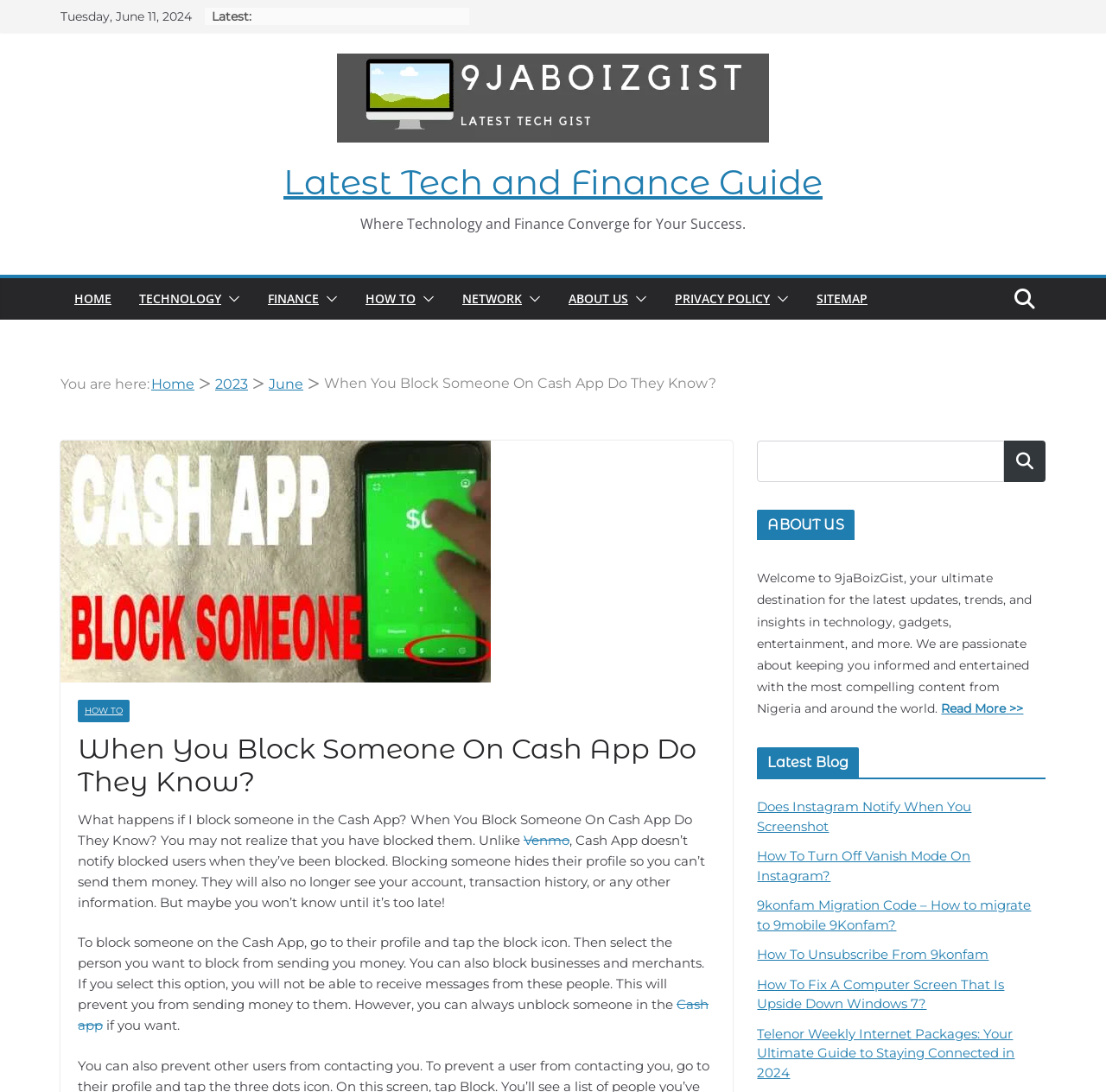What is the topic of the latest blog posts?
Analyze the image and provide a thorough answer to the question.

I found the answer by looking at the bottom of the webpage, where it lists several blog post titles, which are all related to technology and finance, such as 'Does Instagram Notify When You Screenshot' and 'Telenor Weekly Internet Packages'.